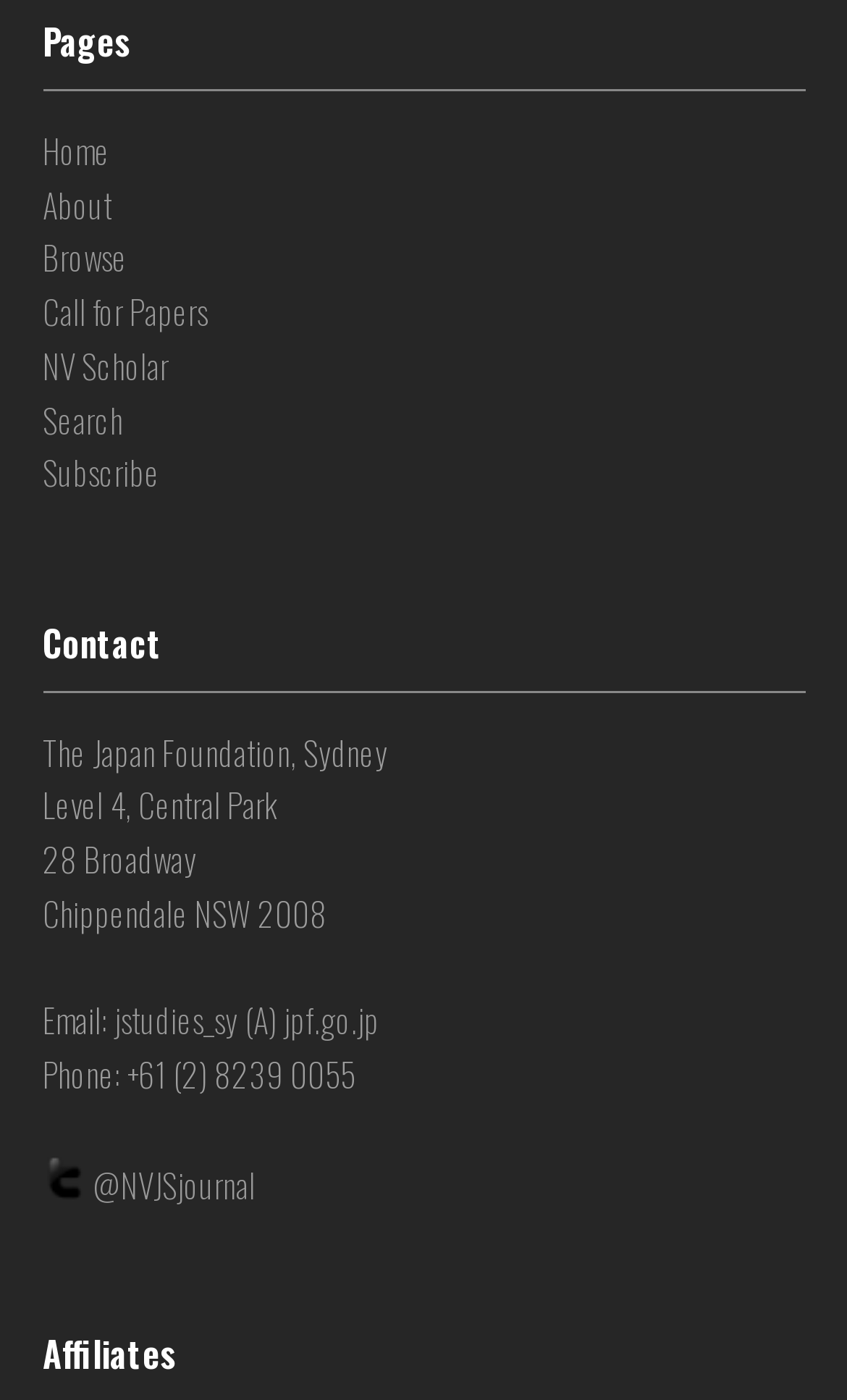Identify the bounding box coordinates of the clickable region required to complete the instruction: "browse pages". The coordinates should be given as four float numbers within the range of 0 and 1, i.e., [left, top, right, bottom].

[0.05, 0.167, 0.15, 0.201]